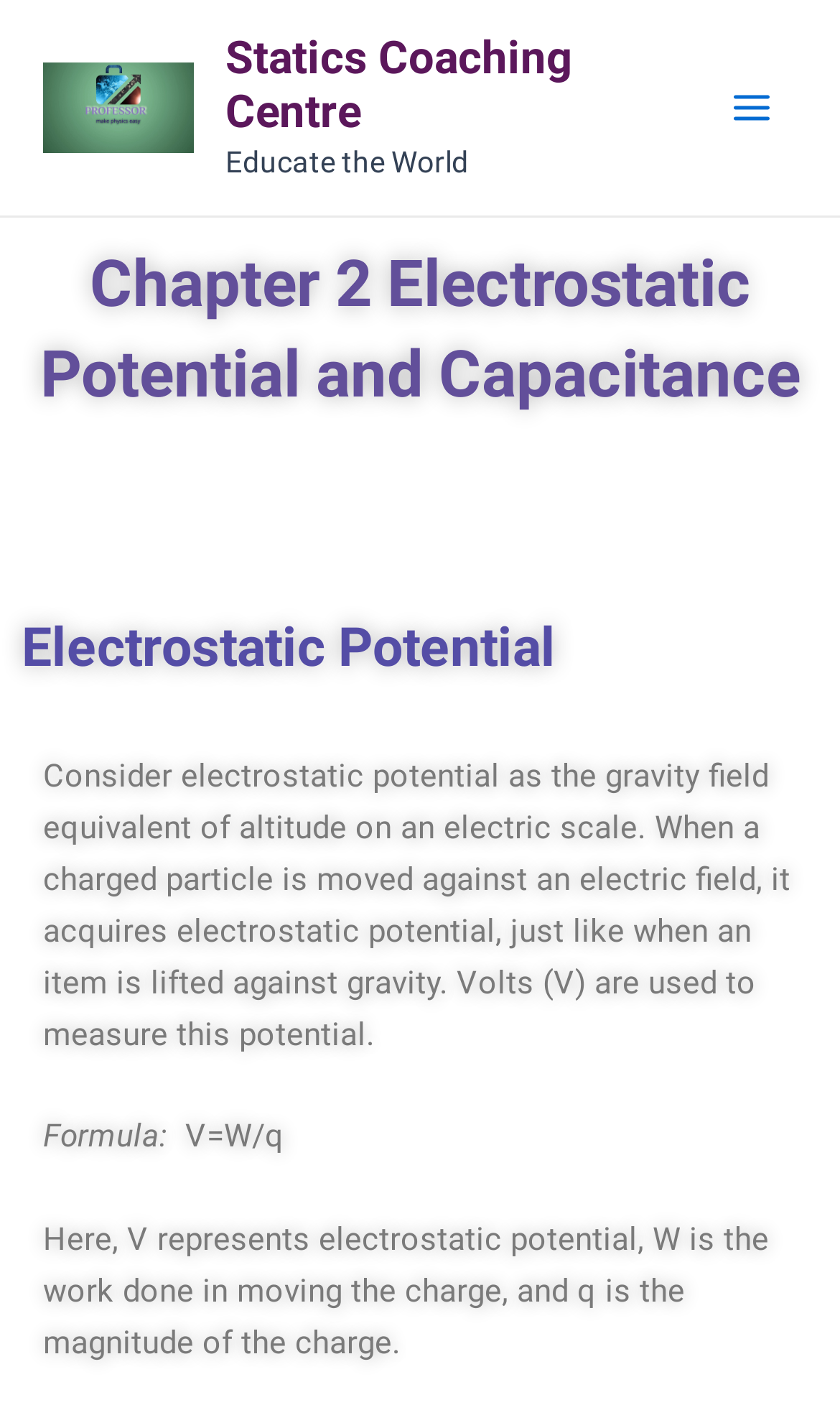Give a concise answer using one word or a phrase to the following question:
What unit is used to measure electrostatic potential?

Volts (V)